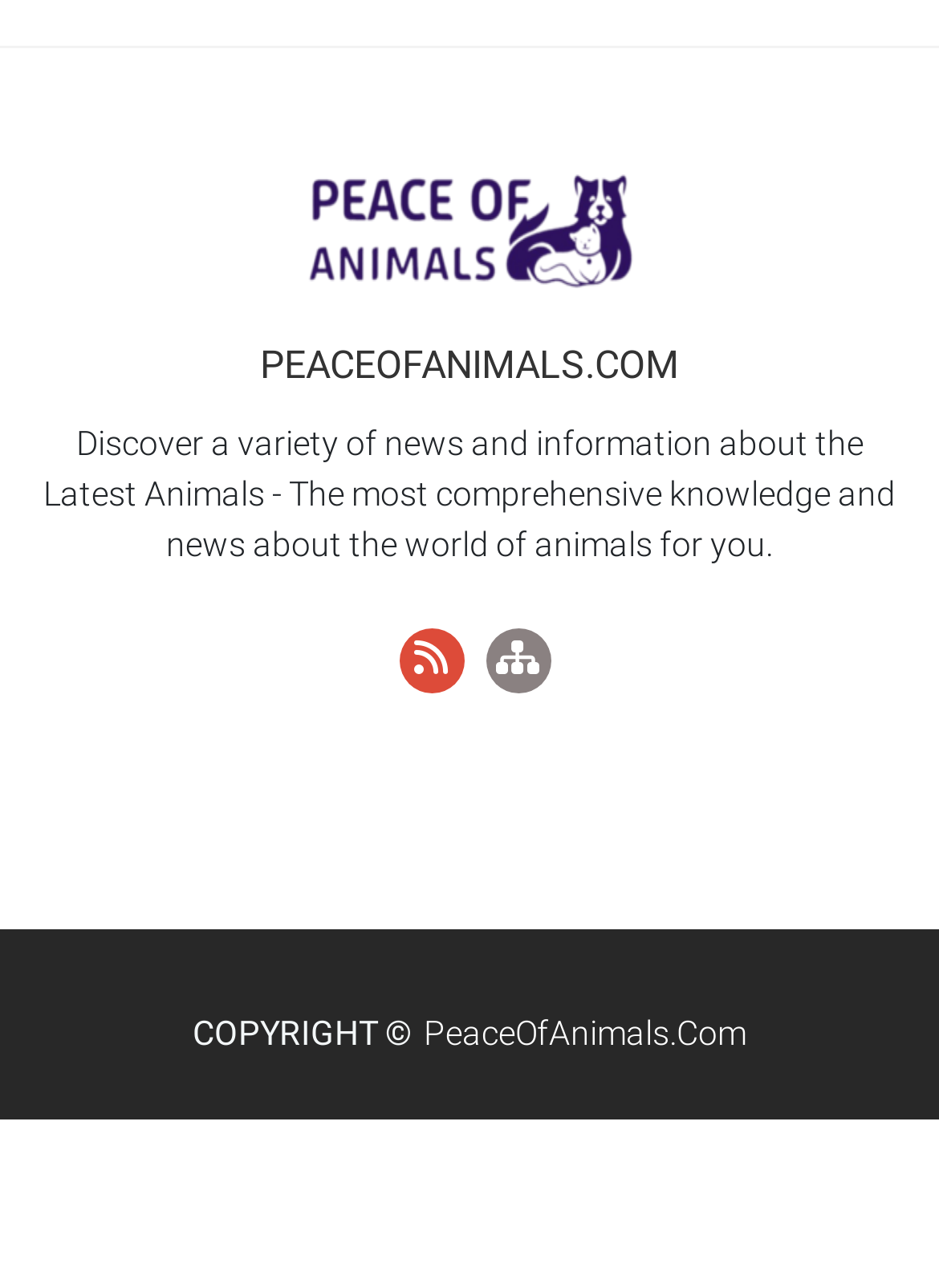What is the name of the website?
Please answer the question as detailed as possible.

The name of the website can be found in the top-left corner of the webpage, where it is written in bold font as 'PEACEOFANIMALS.COM'. Additionally, it is also mentioned in the link element with the text 'PeaceOfAnimals.Com'.